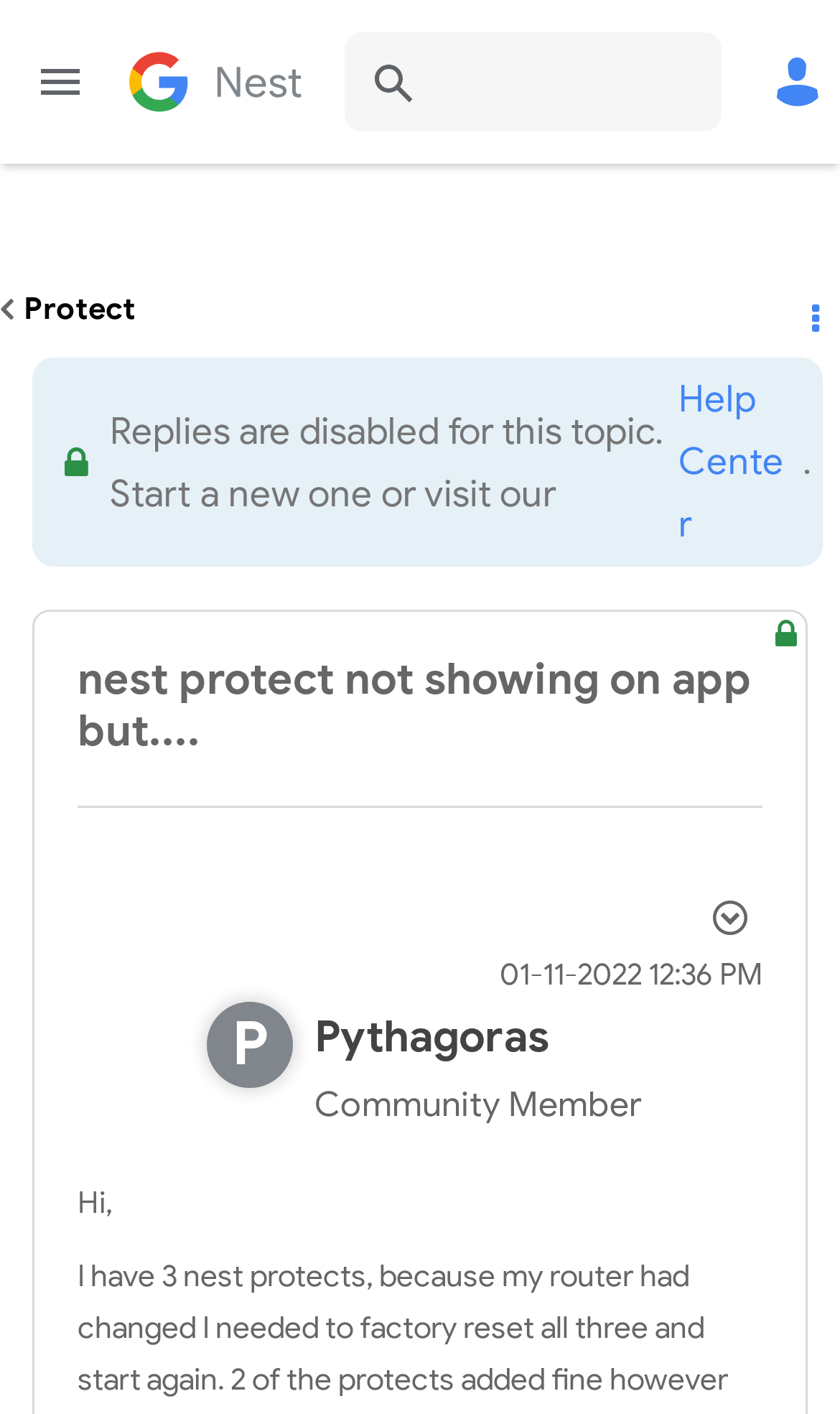Who posted the topic? From the image, respond with a single word or brief phrase.

Pythagoras